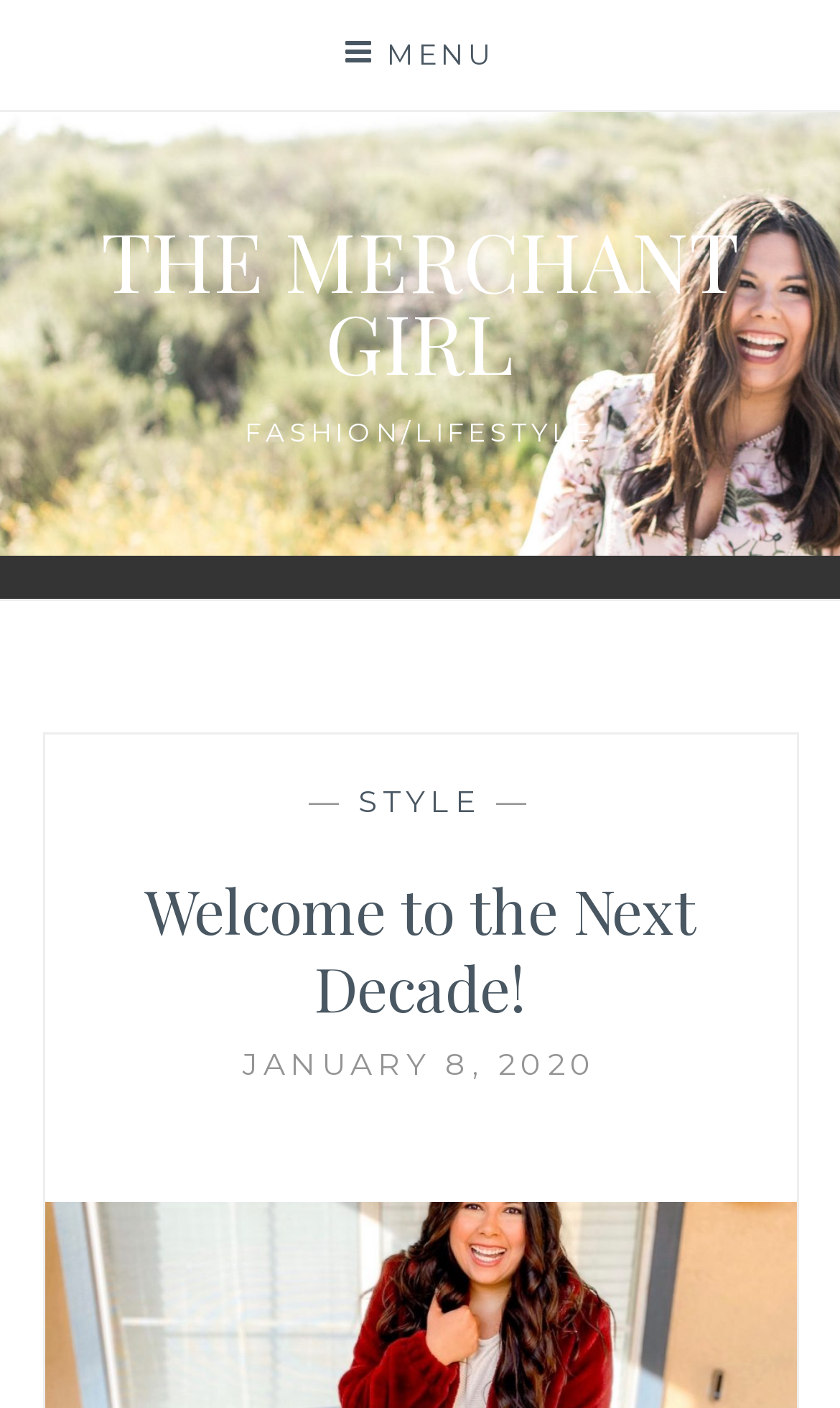Write a detailed summary of the webpage, including text, images, and layout.

The webpage is a personal blog titled "The Merchant Girl" with a focus on fashion and lifestyle. At the top left corner, there is a menu button with a hamburger icon. Next to it, the blog's title "THE MERCHANT GIRL" is prominently displayed in a large font. Below the title, there is a secondary heading "FASHION/LIFESTYLE" with a dash-separated list of subcategories, including "STYLE".

The main content of the page is a blog post titled "Welcome to the Next Decade!" with a date "JANUARY 8, 2020" below it. The post appears to be a personal reflection on the blogger's life, mentioning that they have been away for a month and had a mix of crazy and amazing moments. They also express their love for Christmas.

On the right side of the page, there is a subscription form with a text box to enter an email address and a "SUBSCRIBE" button below it.